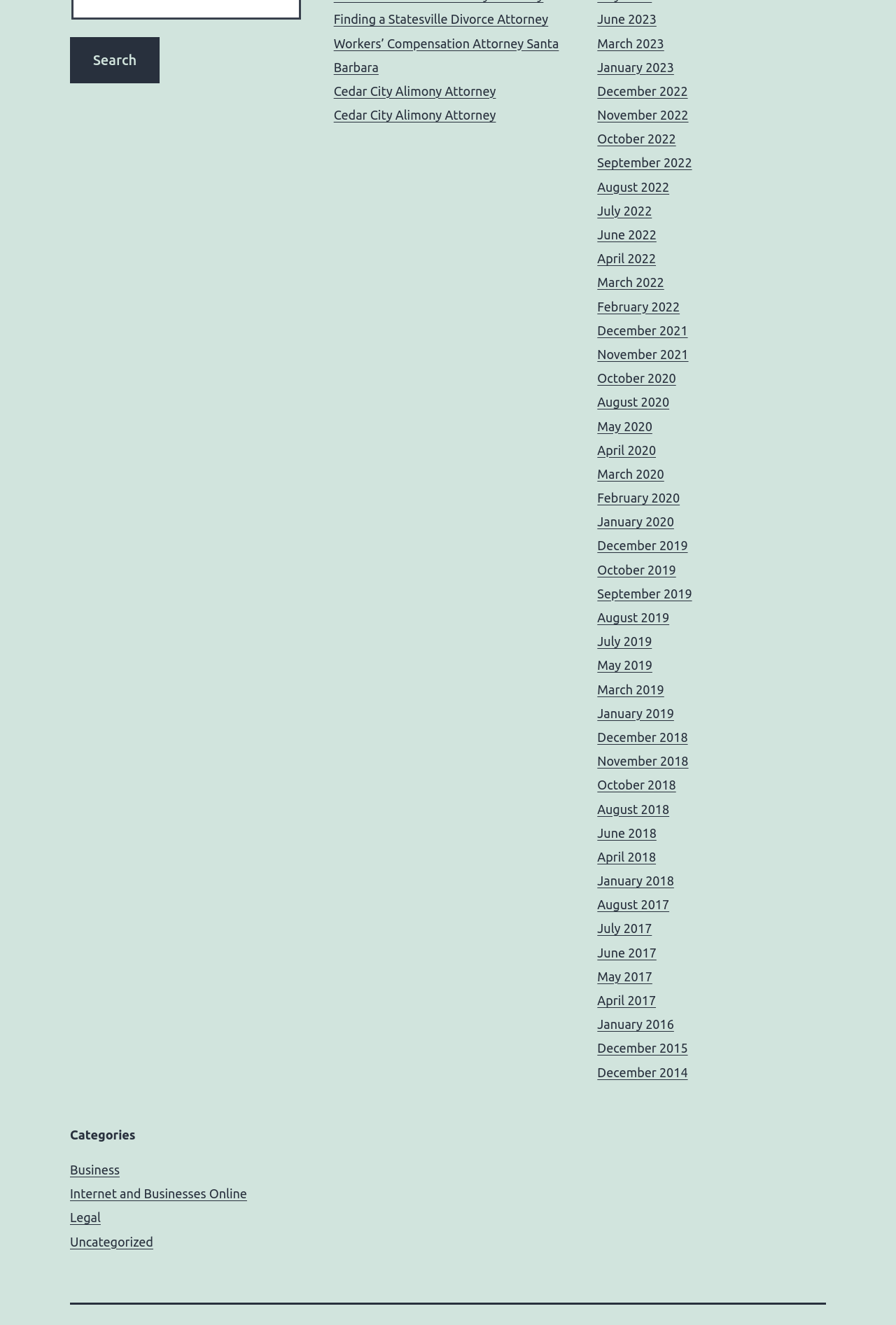Please determine the bounding box coordinates of the element to click in order to execute the following instruction: "Visit the Dev4Press Plugins Club Membership page". The coordinates should be four float numbers between 0 and 1, specified as [left, top, right, bottom].

None